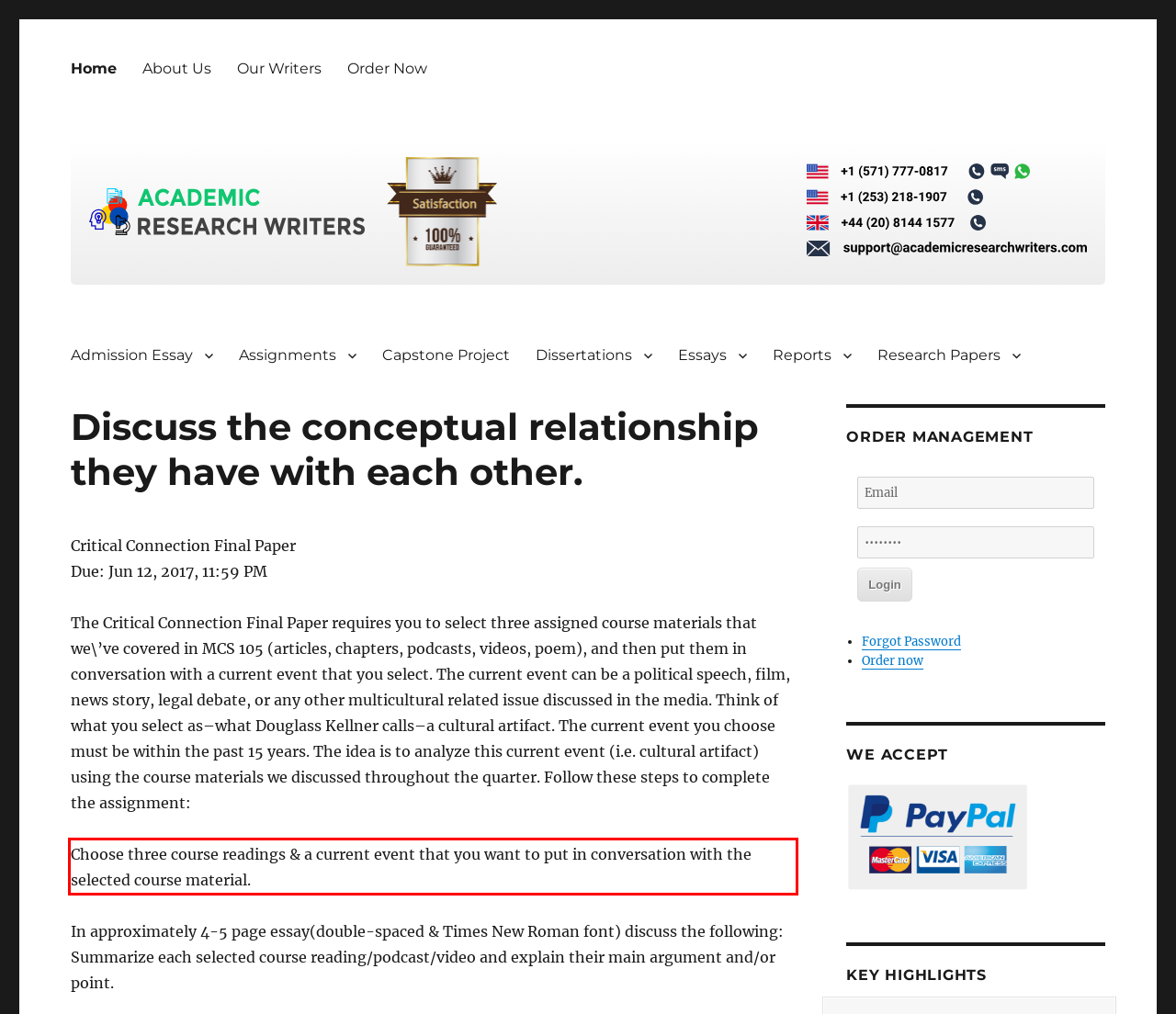Using the provided screenshot of a webpage, recognize the text inside the red rectangle bounding box by performing OCR.

Choose three course readings & a current event that you want to put in conversation with the selected course material.